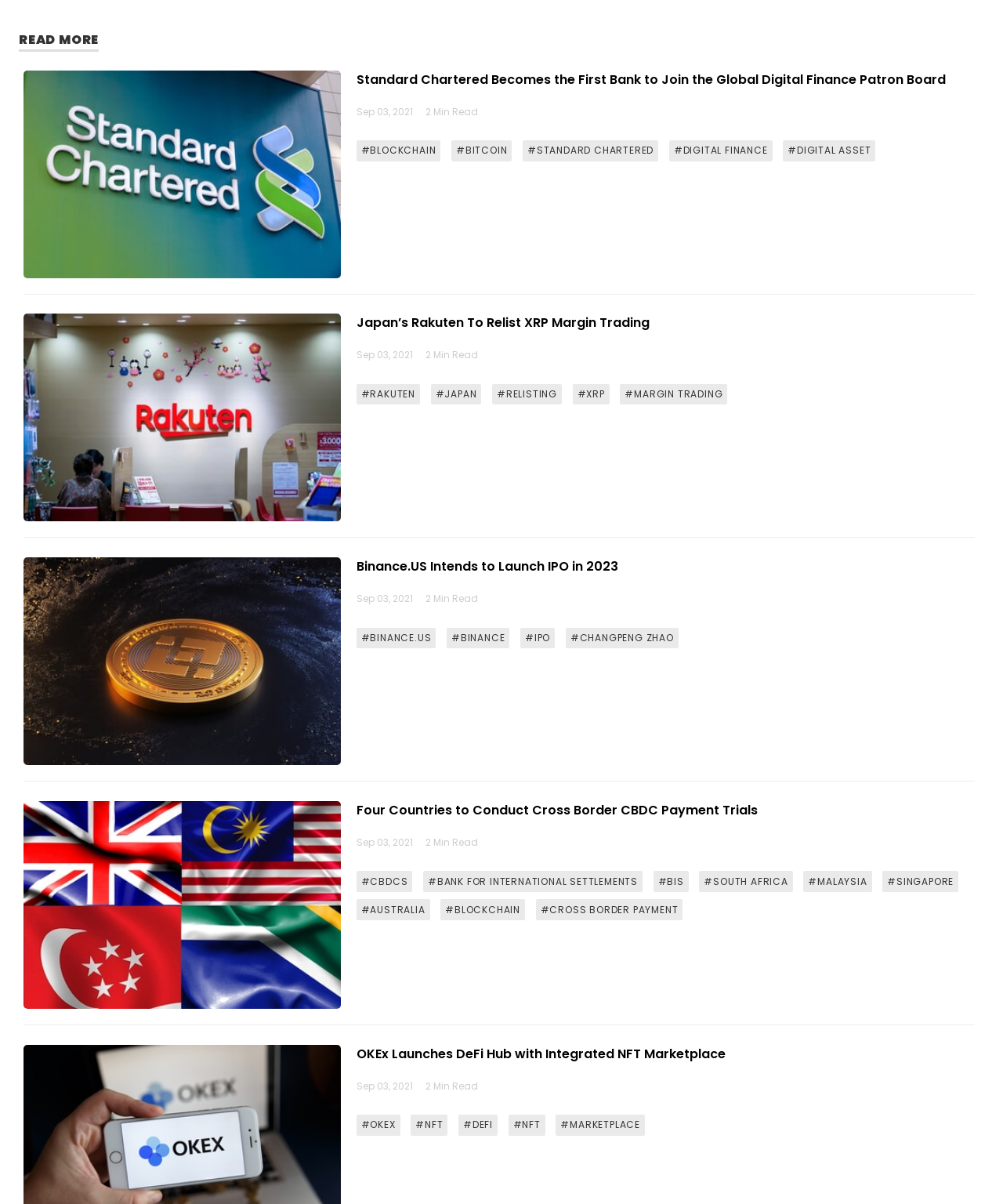How many minutes does it take to read each news article?
Look at the image and respond with a single word or a short phrase.

2